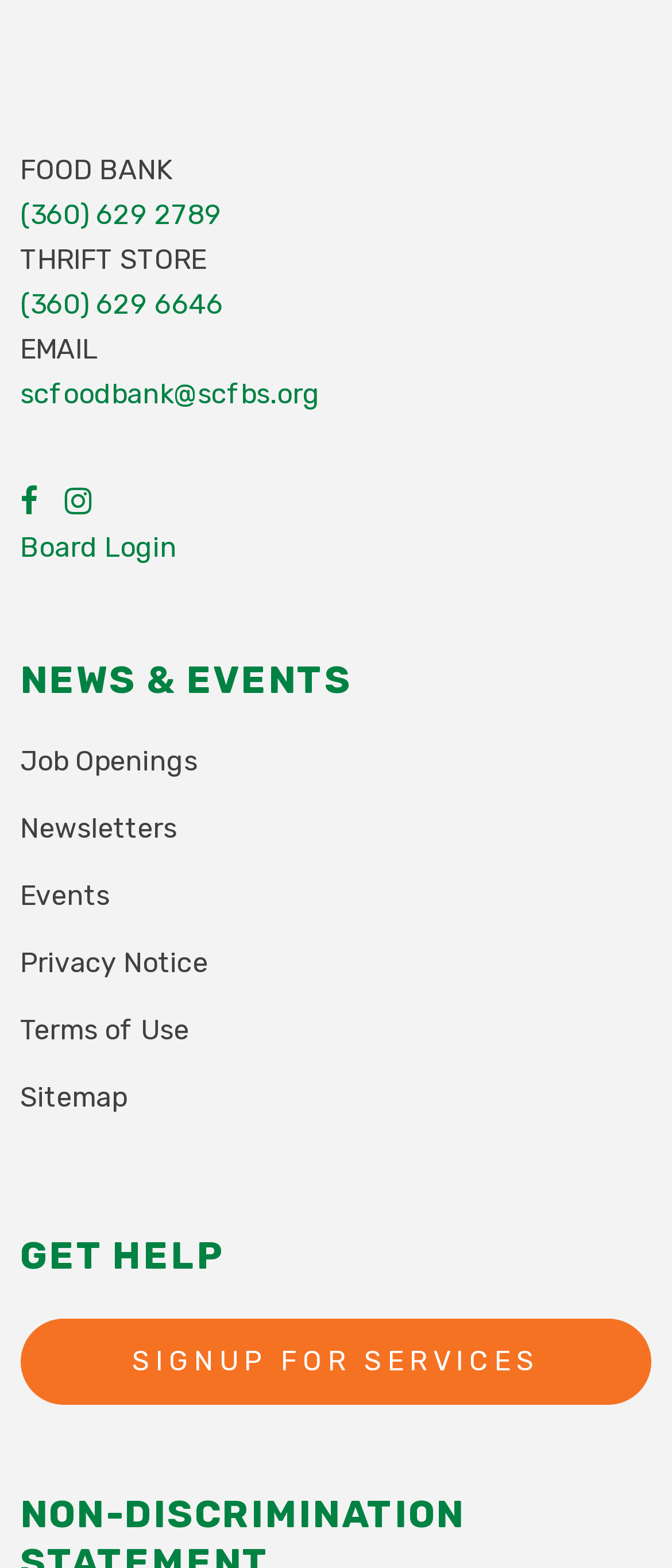What type of store is mentioned?
Refer to the image and give a detailed answer to the query.

A 'THRIFT STORE' is mentioned on the webpage, which is likely a store that sells second-hand items, and is related to the FOOD BANK organization.